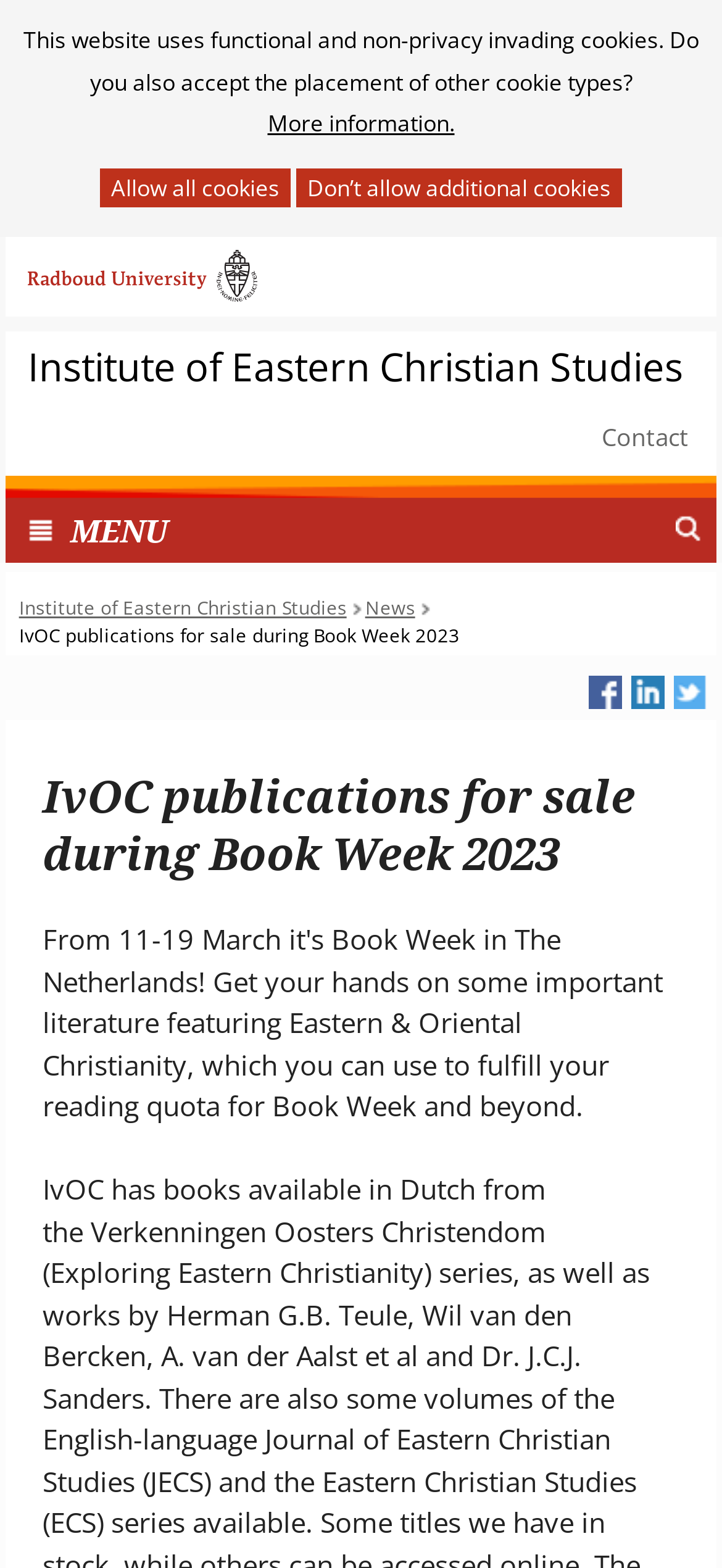What is the name of the institute?
Offer a detailed and exhaustive answer to the question.

I found the answer by looking at the link with the text 'Institute of Eastern Christian Studies', which suggests that it is the name of the institute.